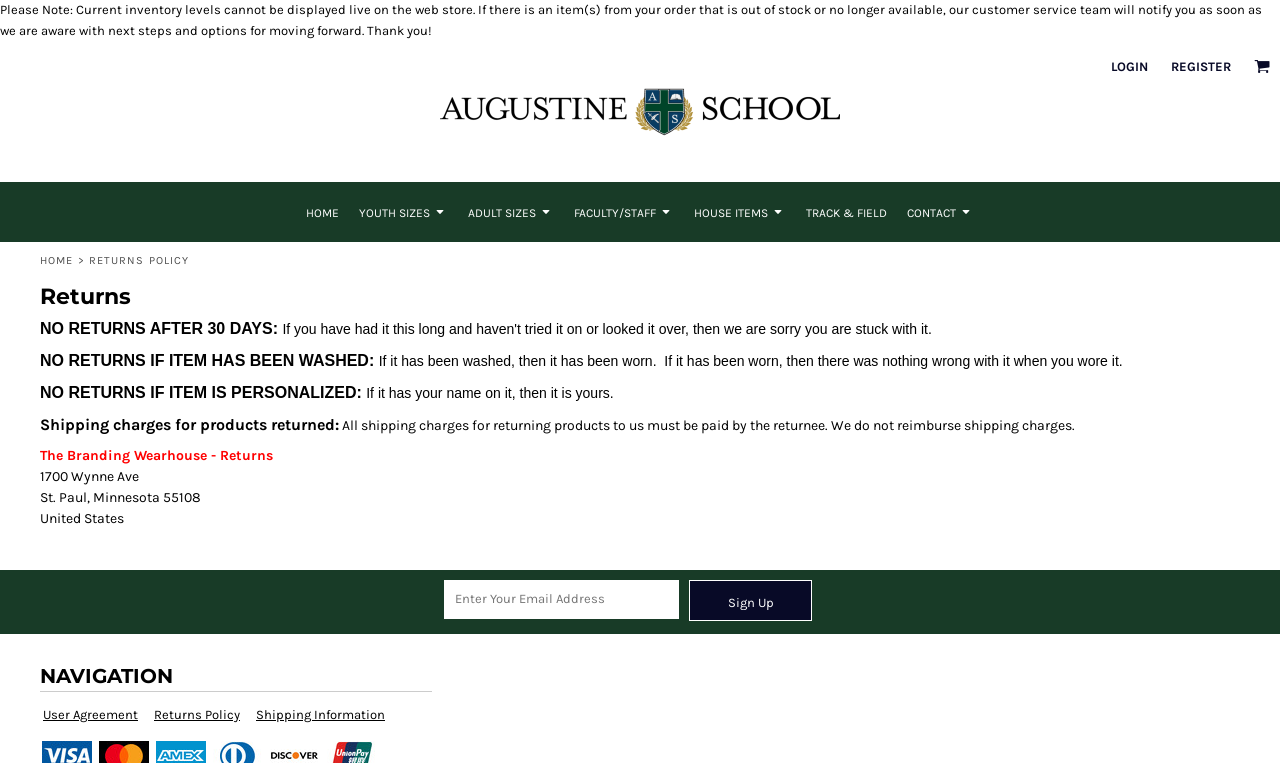Please provide the bounding box coordinates for the element that needs to be clicked to perform the instruction: "Call the phone number 415-551-0885". The coordinates must consist of four float numbers between 0 and 1, formatted as [left, top, right, bottom].

None